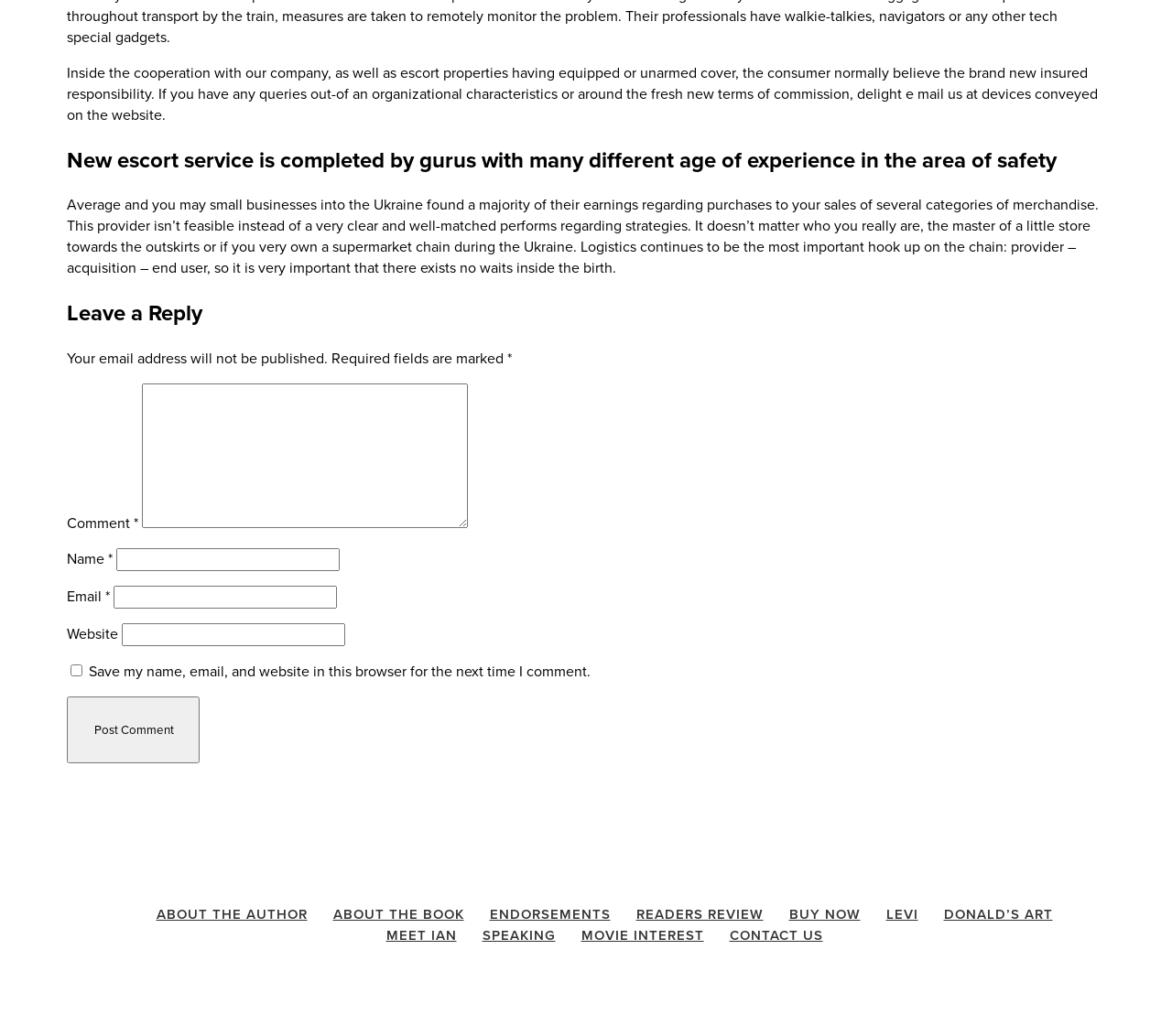Examine the screenshot and answer the question in as much detail as possible: What is the main topic of the webpage?

Based on the static text elements, it appears that the webpage is discussing an escort service, mentioning the importance of logistics and safety in Ukraine.